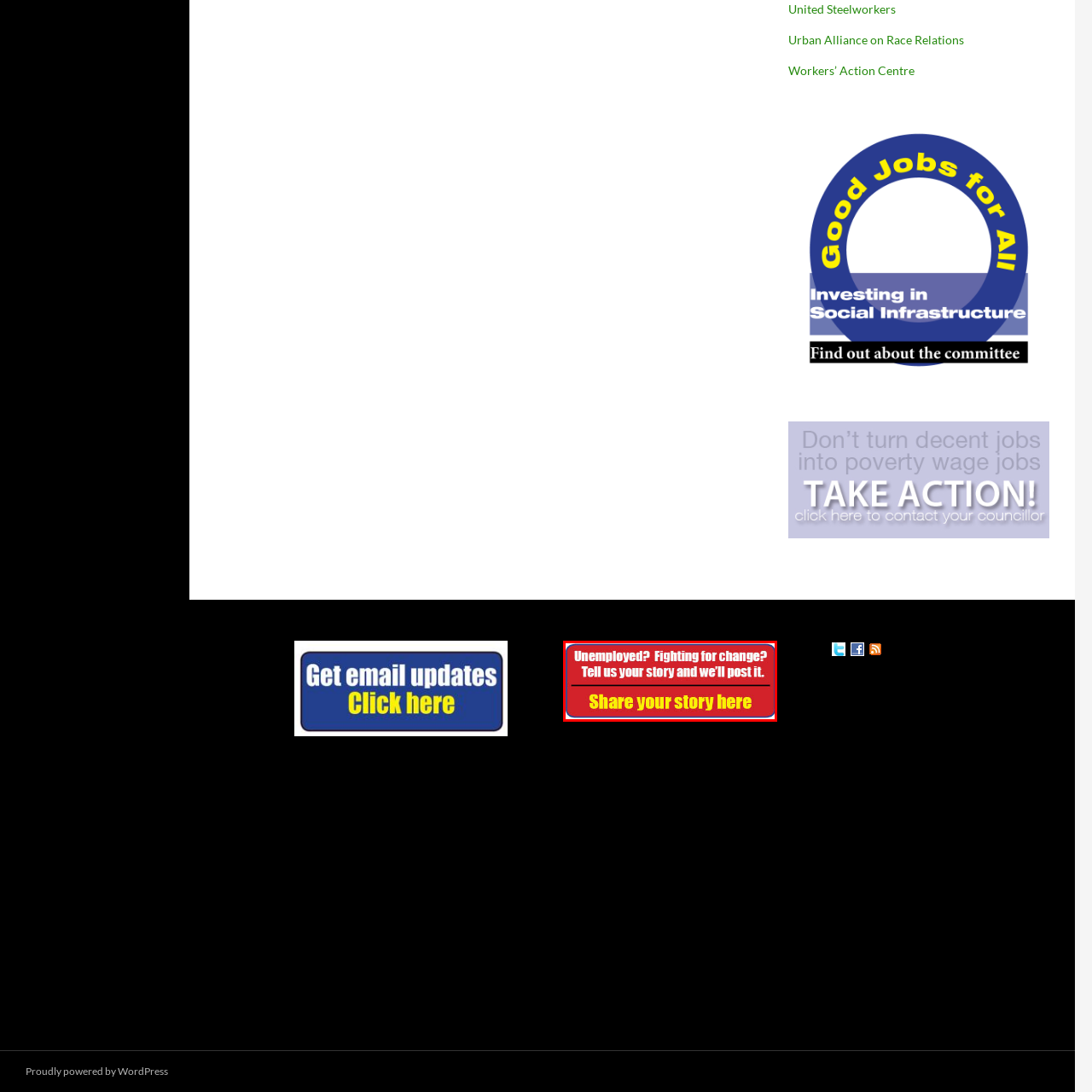Examine the image within the red box and give a concise answer to this question using a single word or short phrase: 
What is the purpose of the button?

To share personal stories